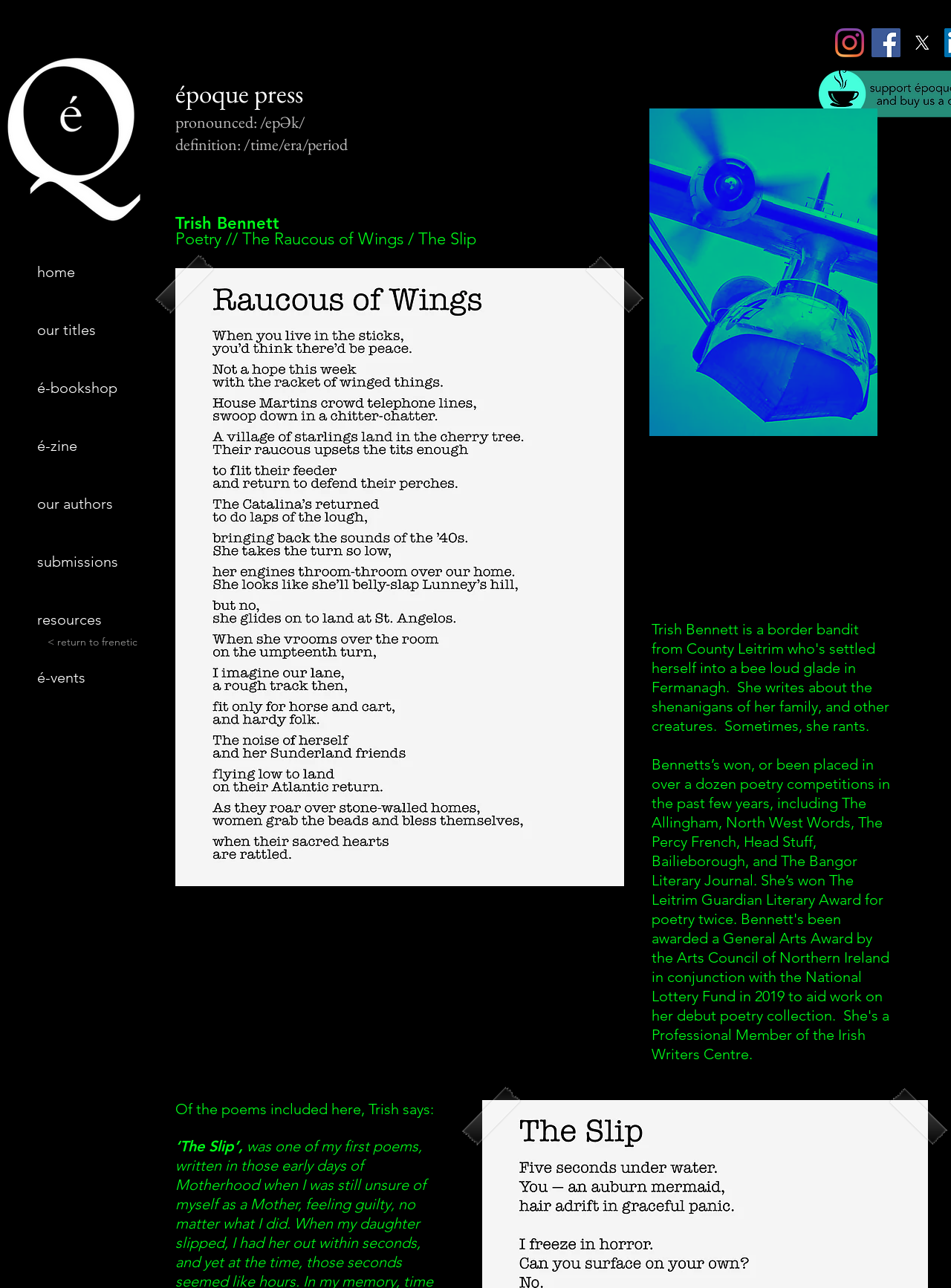Give a comprehensive overview of the webpage, including key elements.

This webpage is about Epoque Press, an independent publisher. At the top right corner, there are three social media links: Instagram, Facebook, and a close button (represented by an "X" icon). Below these links, there is a section with the title "époque press" and its pronunciation and definition.

To the left of the title section, there is a navigation menu with seven links: "home", "our titles", "é-bookshop", "é-zine", "our authors", "submissions", and "resources". Below the navigation menu, there is a large image of Trish Bennett, an author.

On the right side of the page, there is a smaller image of Trish Bennett above a section with her name and a poem title "The Raucous of Wings / The Slip". Below this section, there is a quote from Trish Bennett about the poems included on the page.

At the bottom left corner, there is a link to return to "frenetic". Above the link, there is a small image of Trish Bennett. On the right side of the page, near the bottom, there is an iframe with an online store.

Overall, the webpage appears to be a showcase for Trish Bennett's work, with links to various sections of the Epoque Press website and an online store.